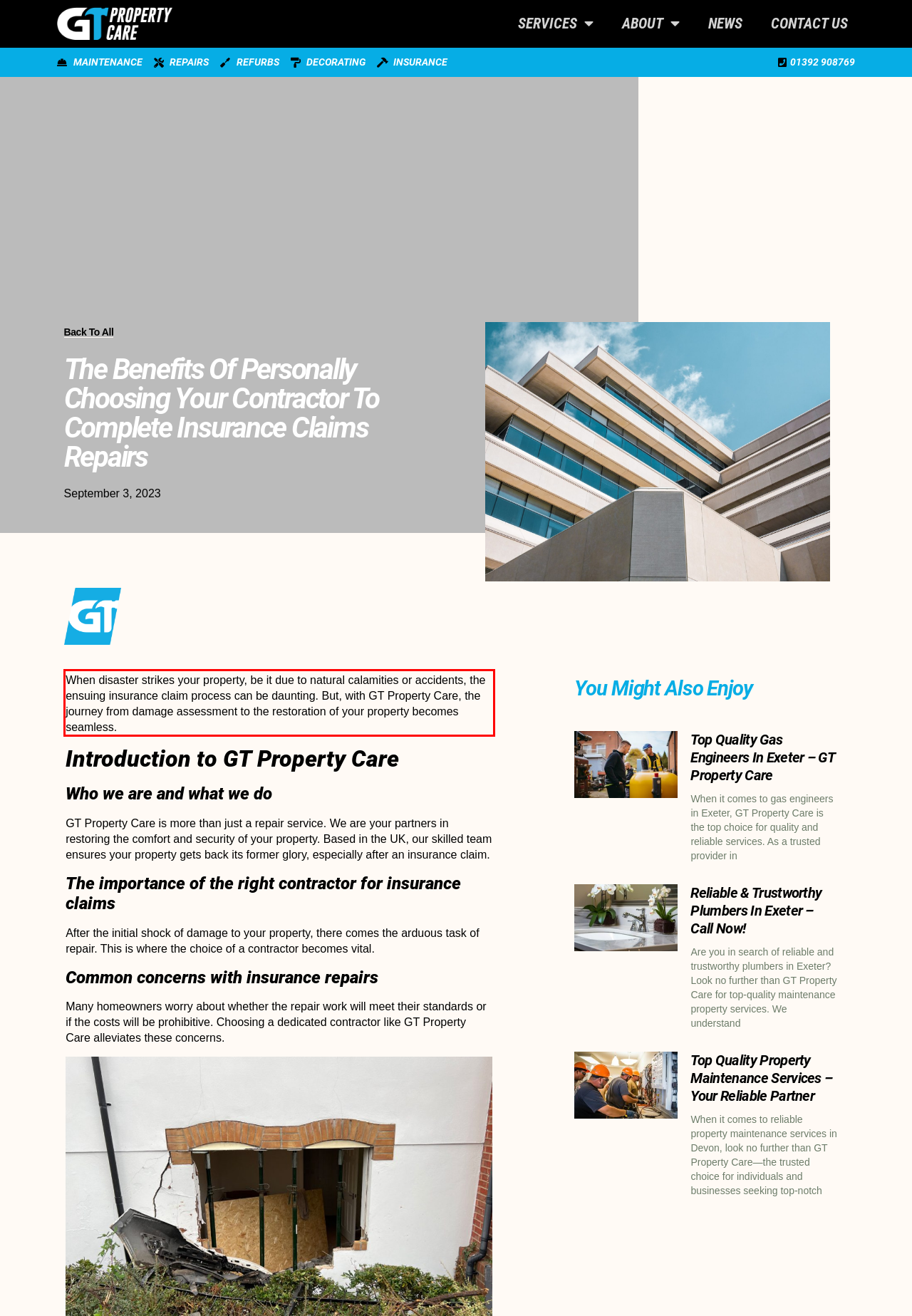Examine the webpage screenshot and use OCR to recognize and output the text within the red bounding box.

When disaster strikes your property, be it due to natural calamities or accidents, the ensuing insurance claim process can be daunting. But, with GT Property Care, the journey from damage assessment to the restoration of your property becomes seamless.